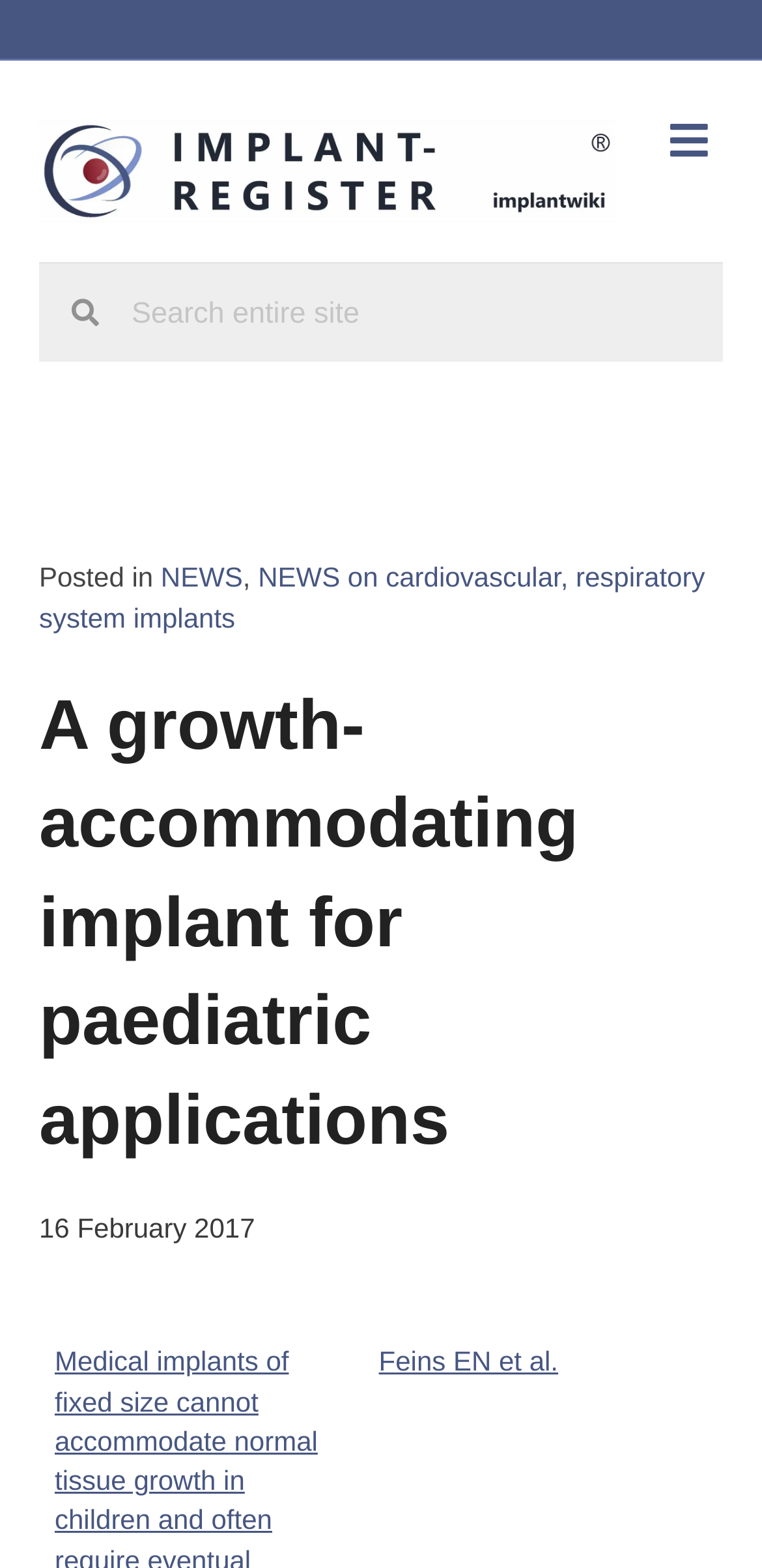Provide the bounding box coordinates of the HTML element this sentence describes: "NEWS".

[0.211, 0.358, 0.319, 0.378]